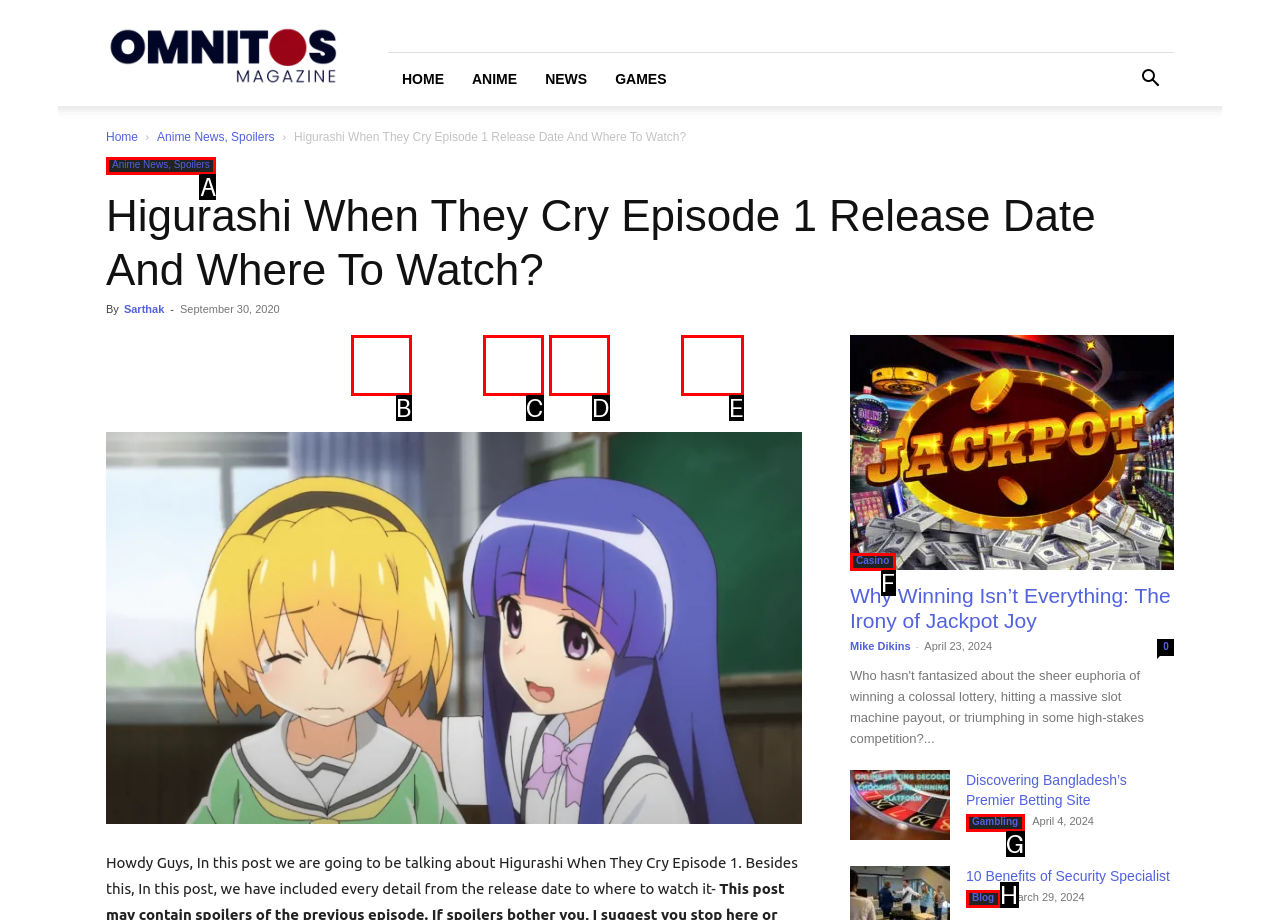Find the HTML element that corresponds to the description: ReddIt. Indicate your selection by the letter of the appropriate option.

B